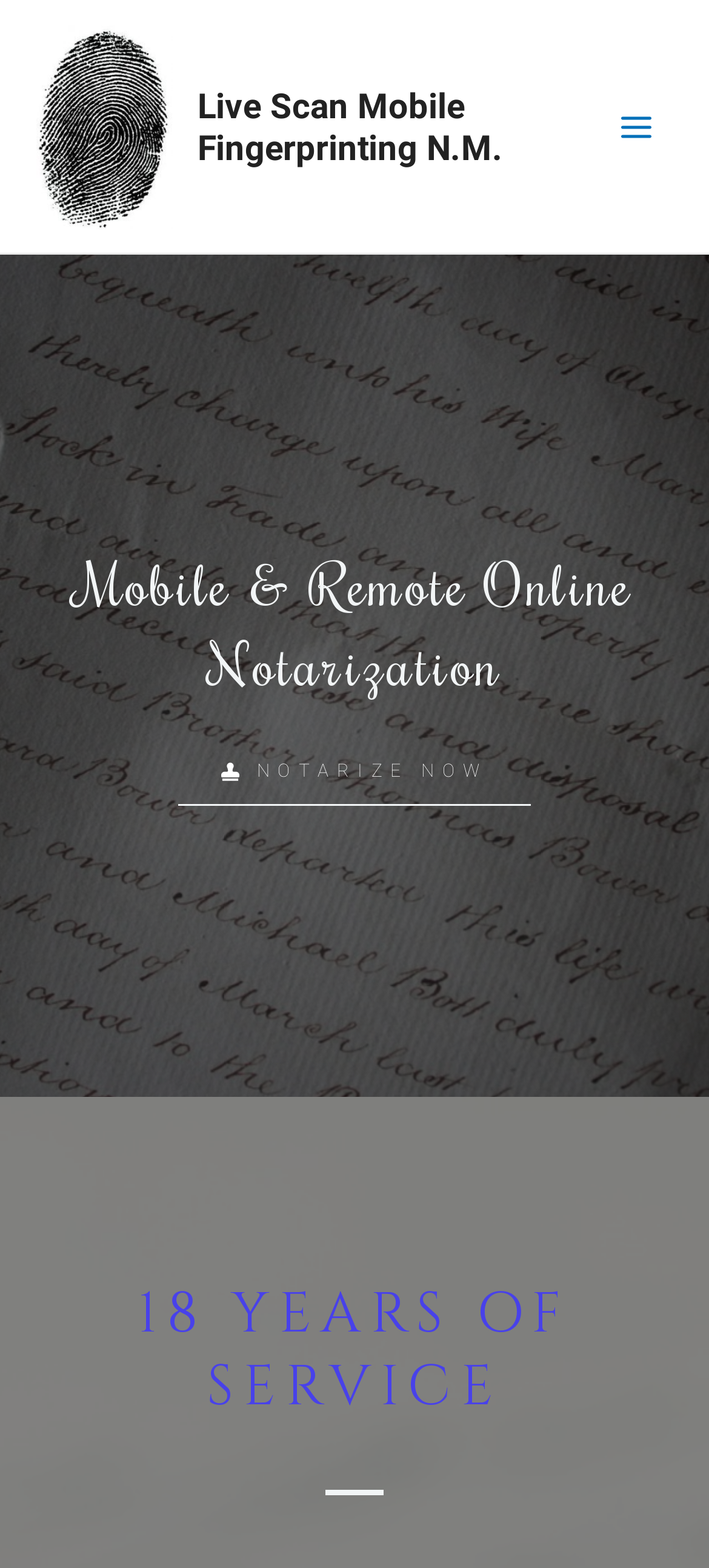How many years of service does the company have?
Using the image, provide a detailed and thorough answer to the question.

I found this information in the heading '18 YEARS OF SERVICE' which is located at the bottom of the page.